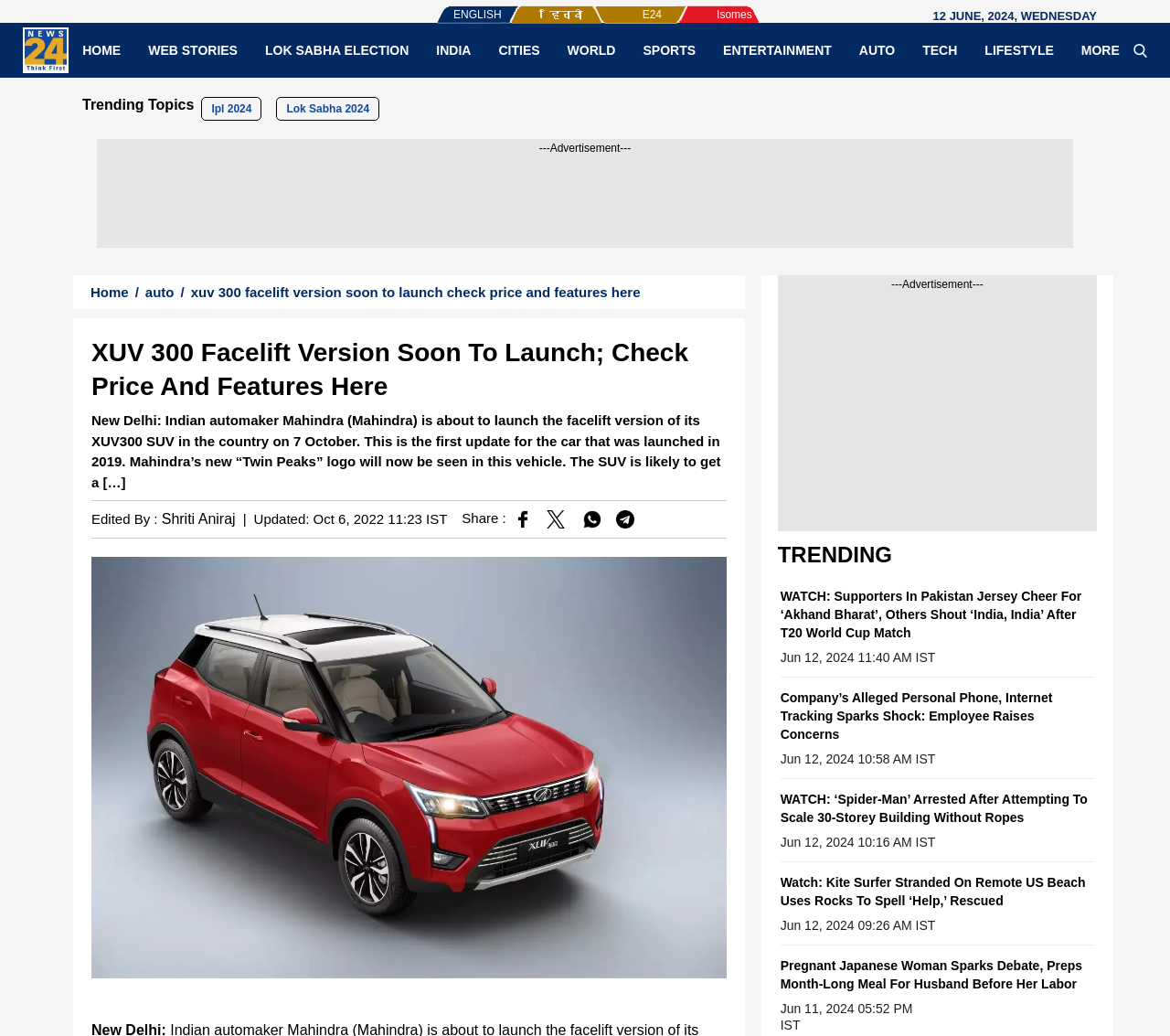Who is the editor of the news article?
Based on the image, answer the question in a detailed manner.

I found the editor of the news article by looking at the text 'Edited By : Shriti Aniraj' which is located below the article title.